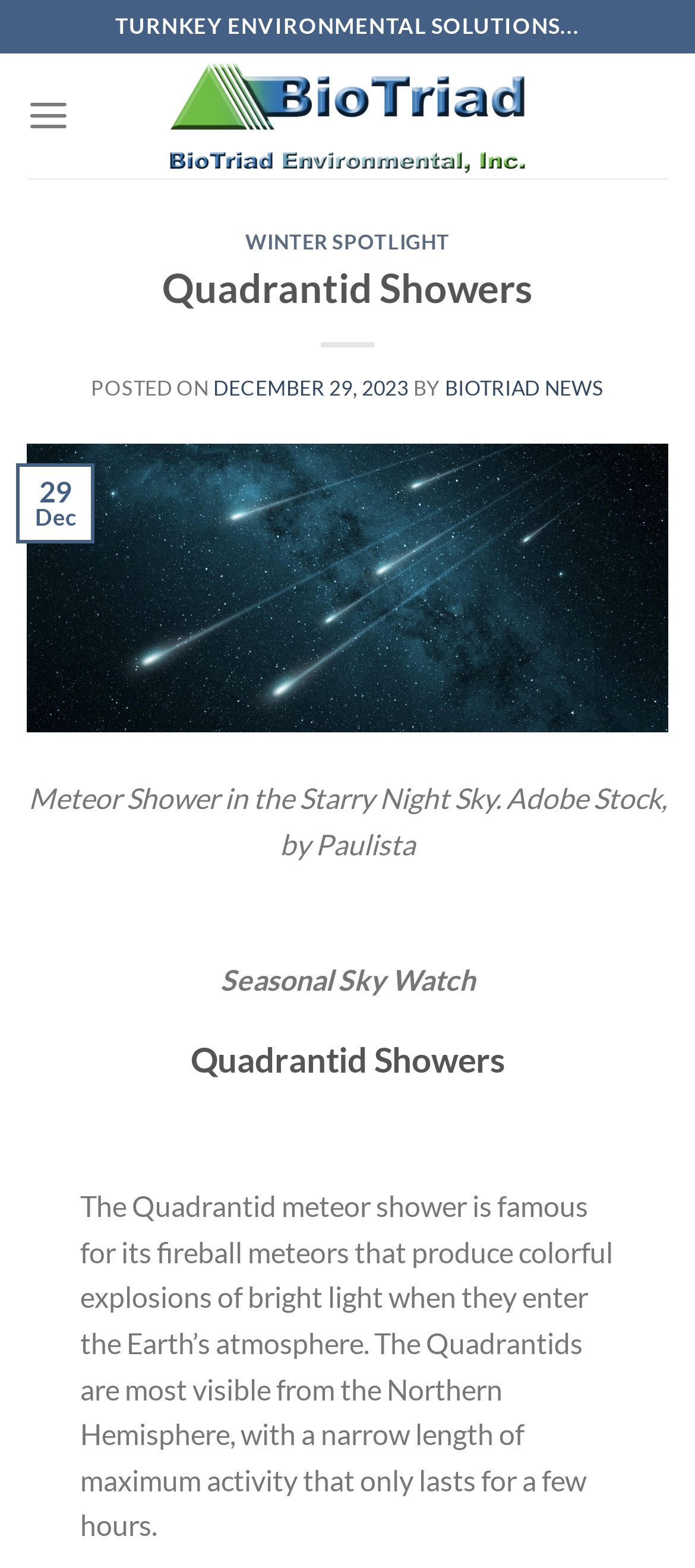Identify the bounding box for the given UI element using the description provided. Coordinates should be in the format (top-left x, top-left y, bottom-right x, bottom-right y) and must be between 0 and 1. Here is the description: aria-label="Menu"

[0.038, 0.046, 0.101, 0.102]